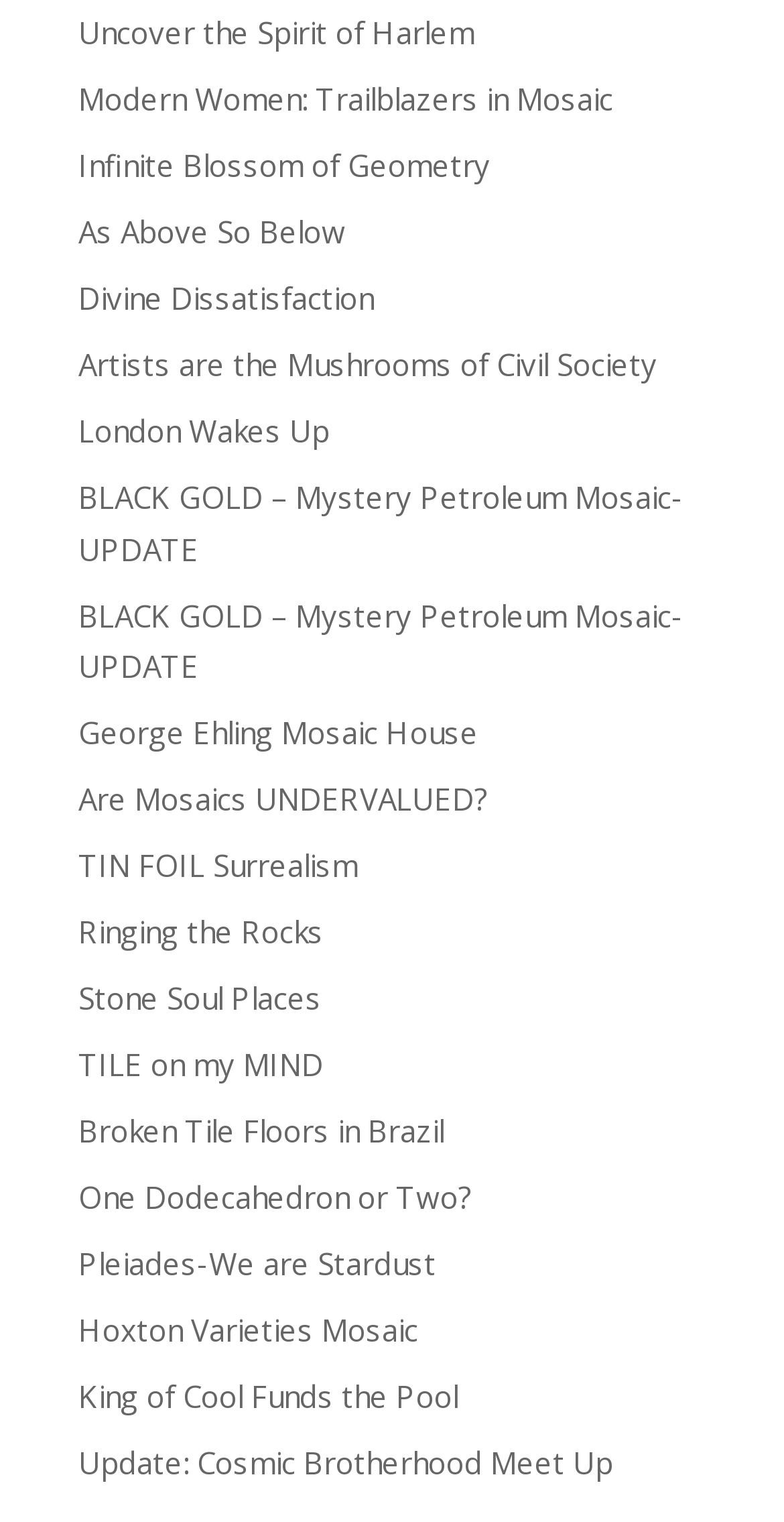Please answer the following query using a single word or phrase: 
Are there any duplicate link texts on this webpage?

Yes